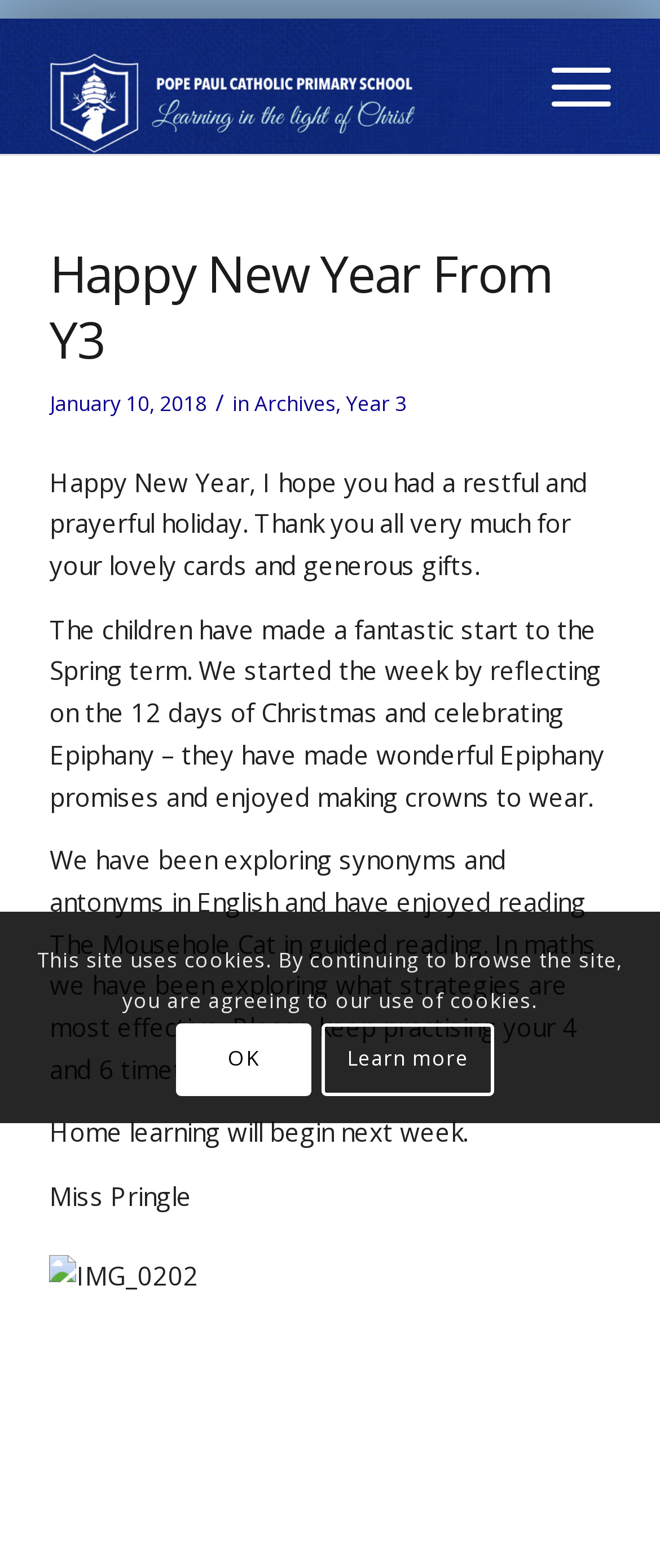Highlight the bounding box coordinates of the element you need to click to perform the following instruction: "Read the message from Miss Pringle."

[0.075, 0.752, 0.29, 0.773]